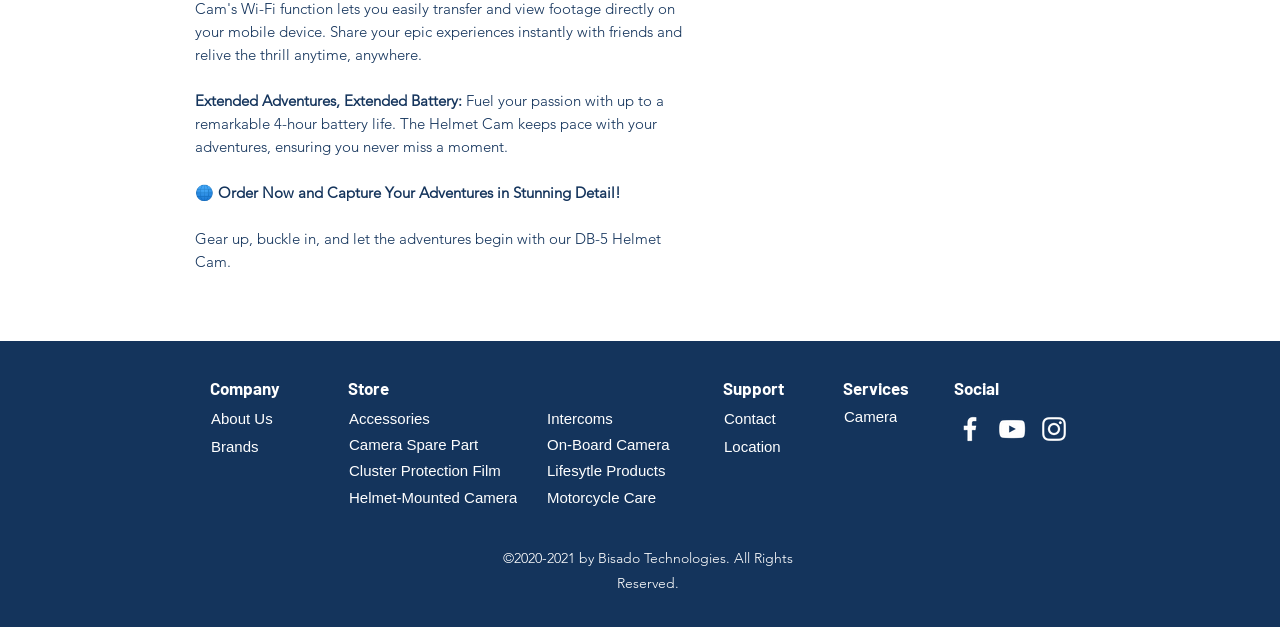How can I contact the company?
Answer the question based on the image using a single word or a brief phrase.

Through the Contact link